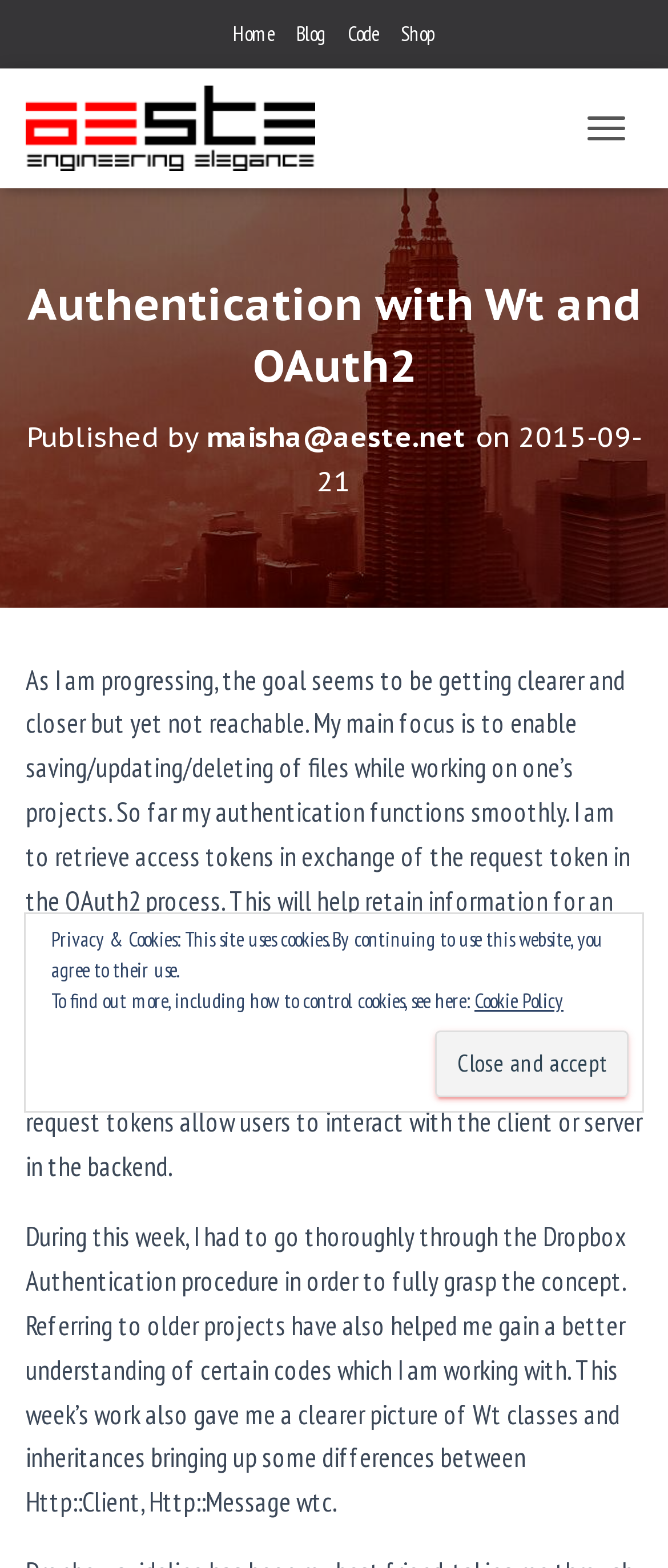Please specify the bounding box coordinates of the clickable region to carry out the following instruction: "visit author's profile". The coordinates should be four float numbers between 0 and 1, in the format [left, top, right, bottom].

[0.309, 0.267, 0.699, 0.289]